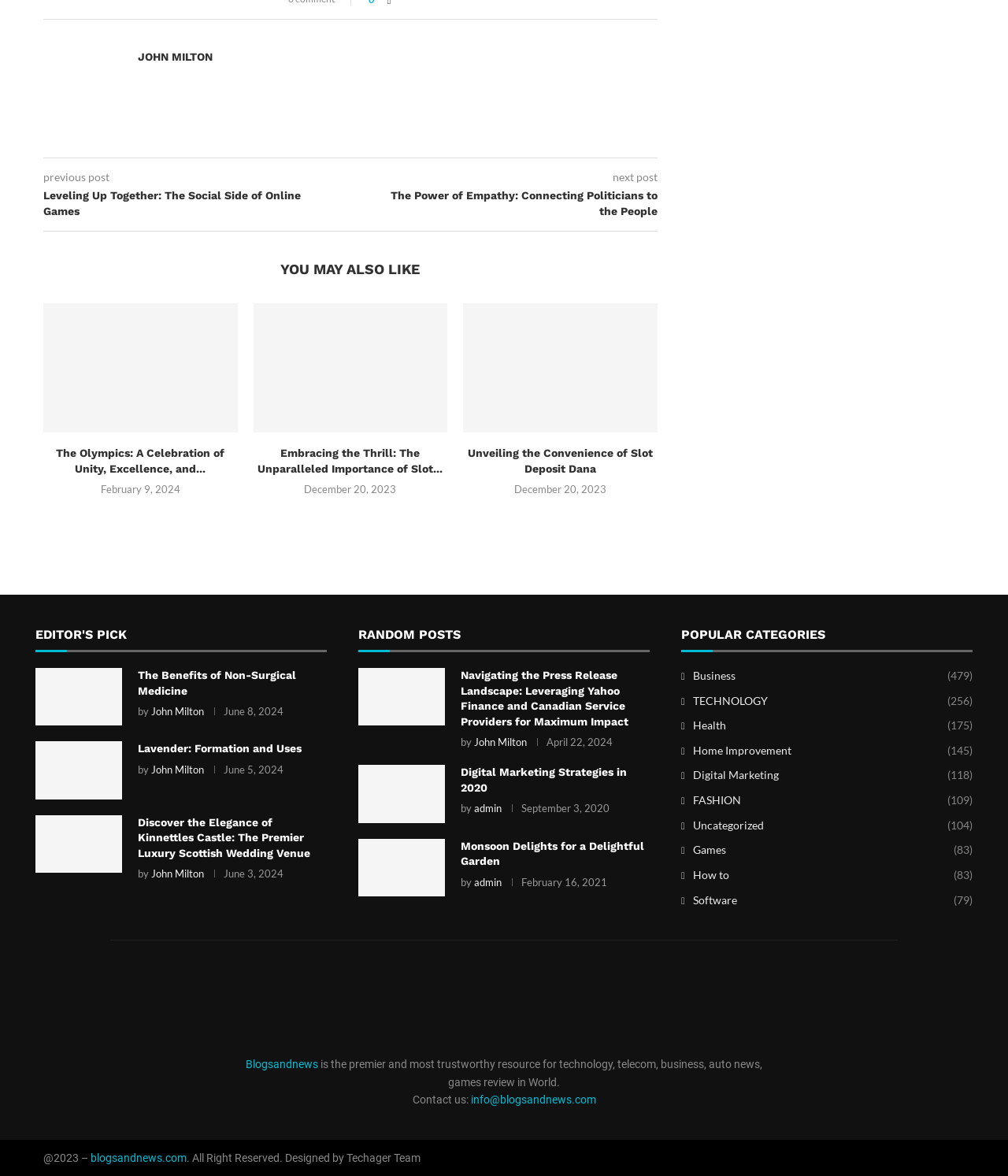Using the provided element description: "FASHION (109)", identify the bounding box coordinates. The coordinates should be four floats between 0 and 1 in the order [left, top, right, bottom].

[0.676, 0.674, 0.965, 0.688]